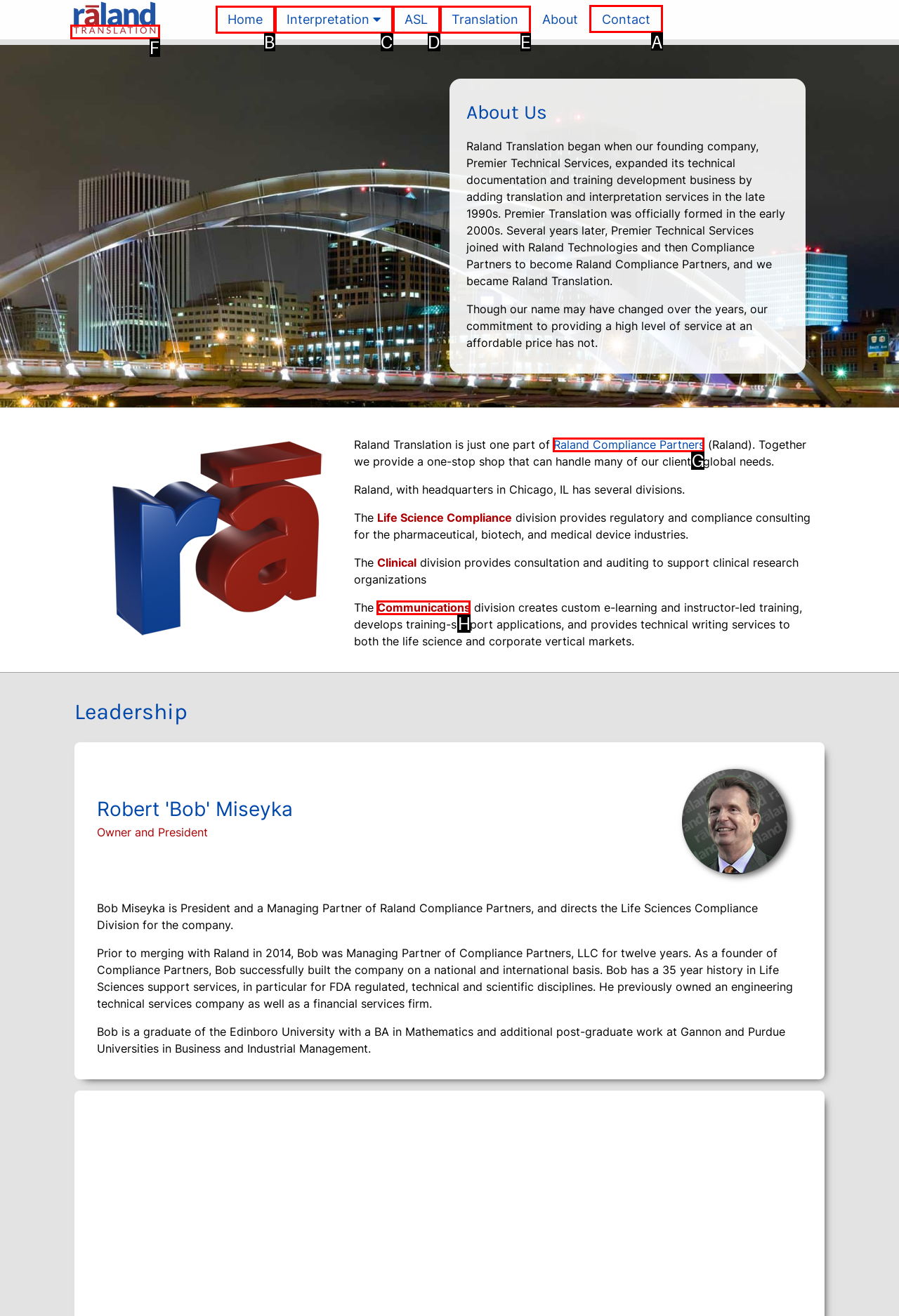Given the task: Contact Raland Translation, point out the letter of the appropriate UI element from the marked options in the screenshot.

A